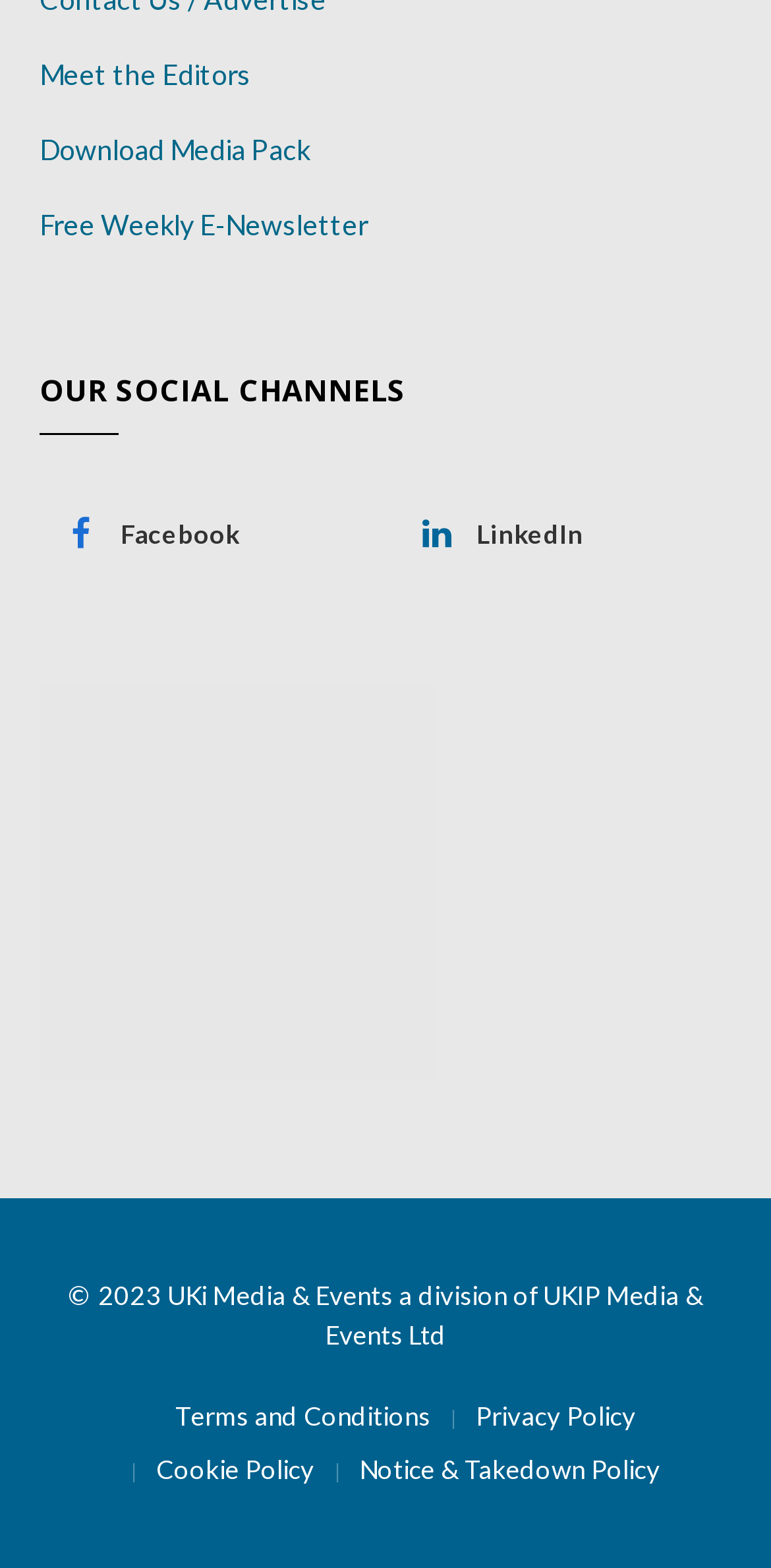Please determine the bounding box coordinates of the area that needs to be clicked to complete this task: 'Download Media Pack'. The coordinates must be four float numbers between 0 and 1, formatted as [left, top, right, bottom].

[0.051, 0.085, 0.403, 0.106]